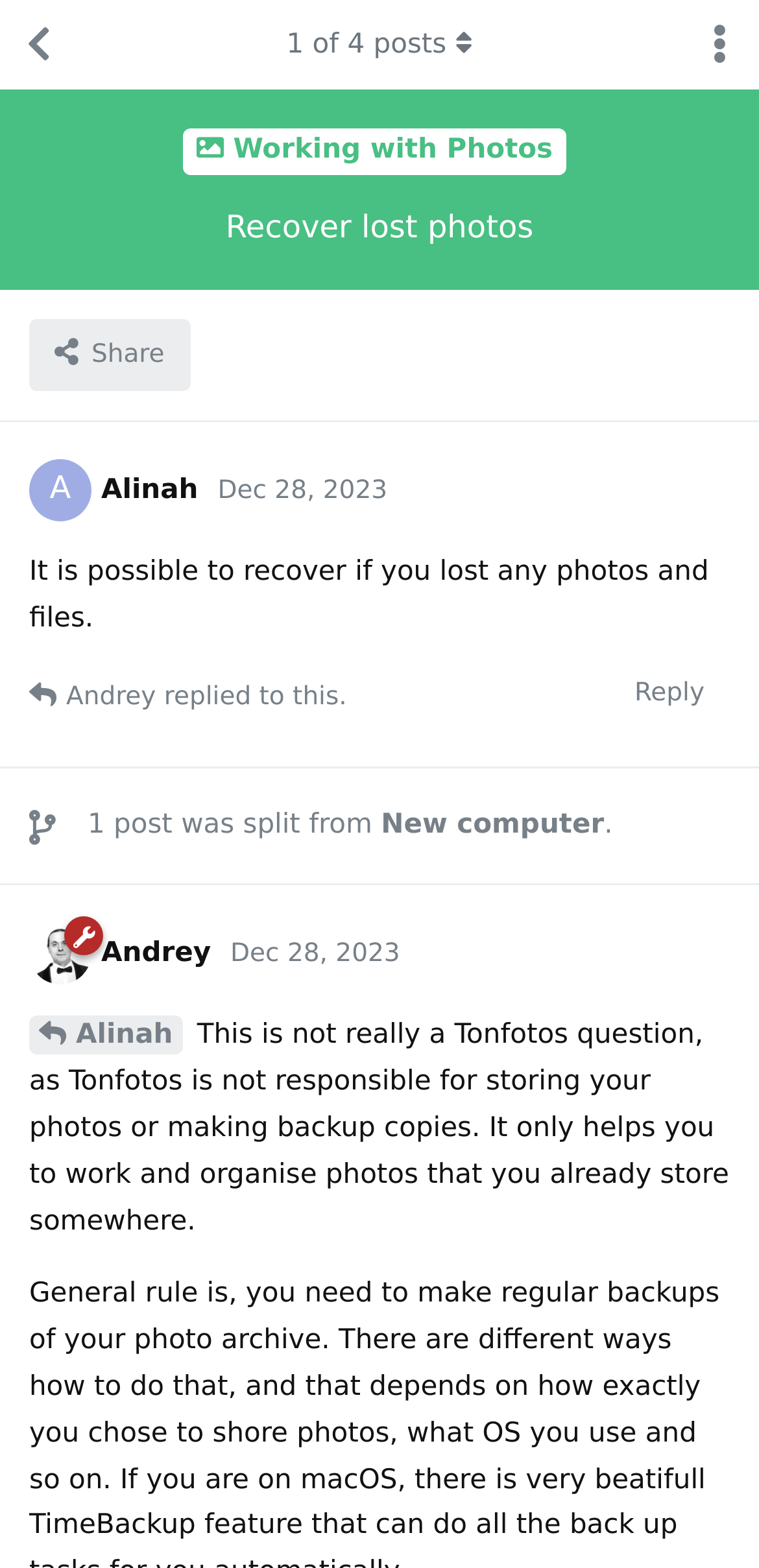Please give the bounding box coordinates of the area that should be clicked to fulfill the following instruction: "Toggle discussion actions dropdown menu". The coordinates should be in the format of four float numbers from 0 to 1, i.e., [left, top, right, bottom].

[0.897, 0.0, 1.0, 0.057]